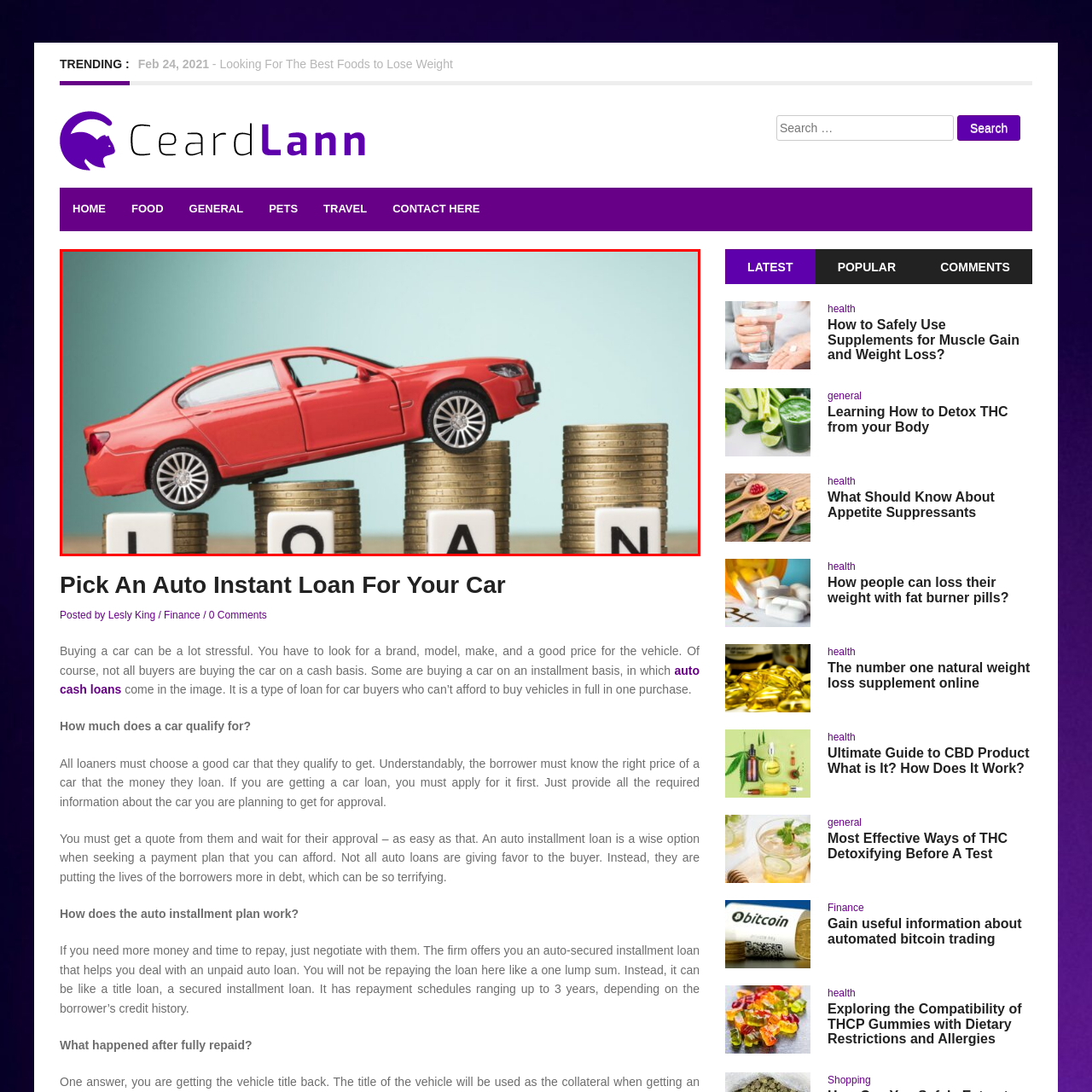Please examine the highlighted section of the image enclosed in the red rectangle and provide a comprehensive answer to the following question based on your observation: What is spelled out by the letter blocks?

The letter blocks positioned at the base of the stacks of gold coins spell out the word 'LOAN', which is a key concept related to auto loans and financial decisions surrounding vehicle purchases.